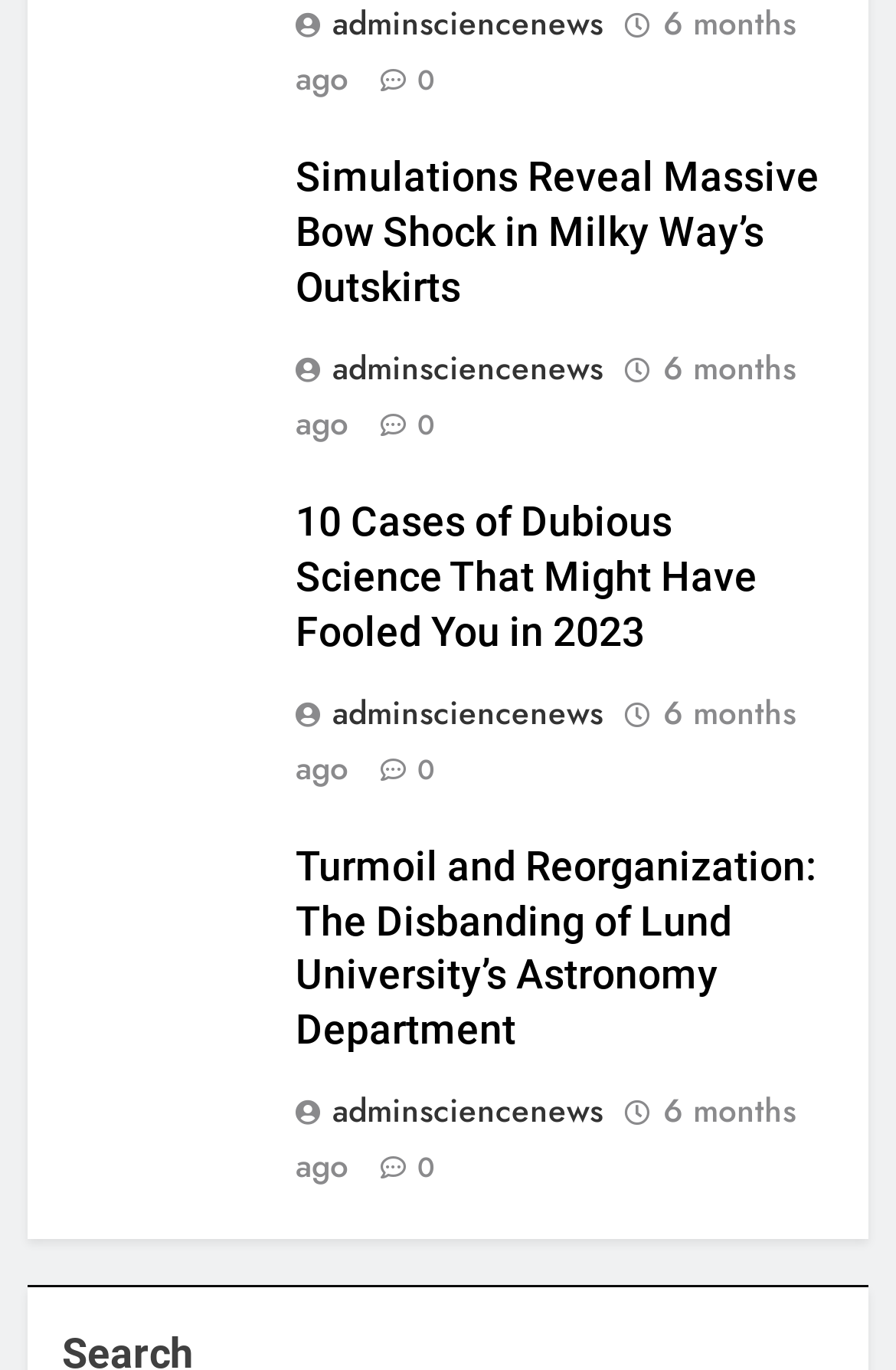Pinpoint the bounding box coordinates of the area that should be clicked to complete the following instruction: "read news from 6 months ago". The coordinates must be given as four float numbers between 0 and 1, i.e., [left, top, right, bottom].

[0.329, 0.004, 0.888, 0.074]